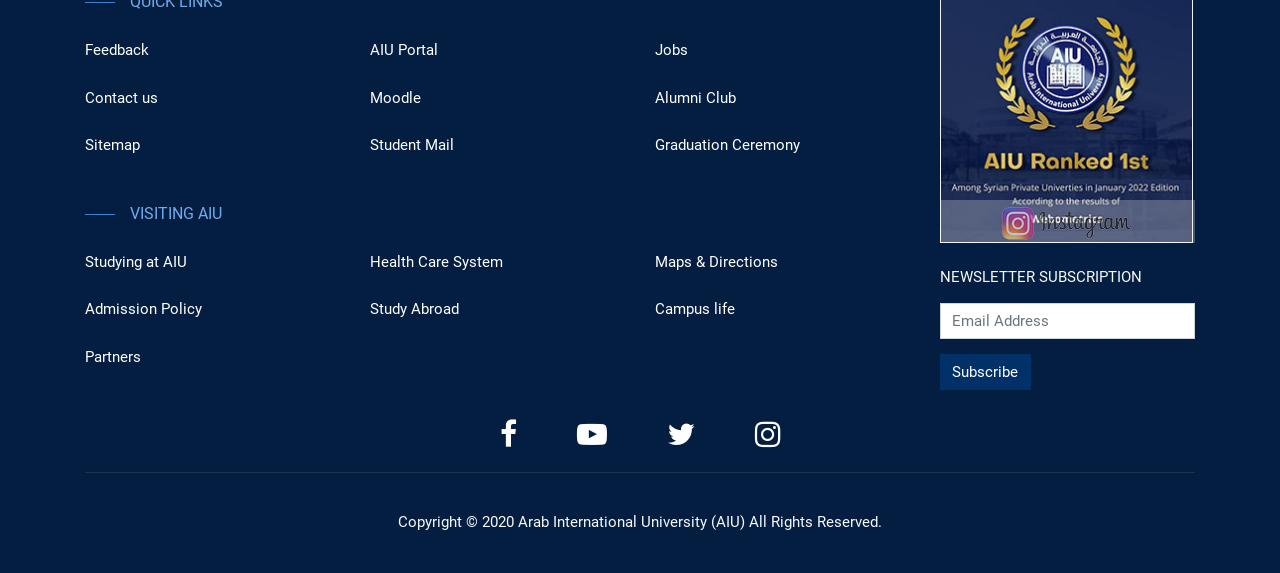Please indicate the bounding box coordinates for the clickable area to complete the following task: "Check the Sitemap". The coordinates should be specified as four float numbers between 0 and 1, i.e., [left, top, right, bottom].

[0.066, 0.238, 0.109, 0.269]